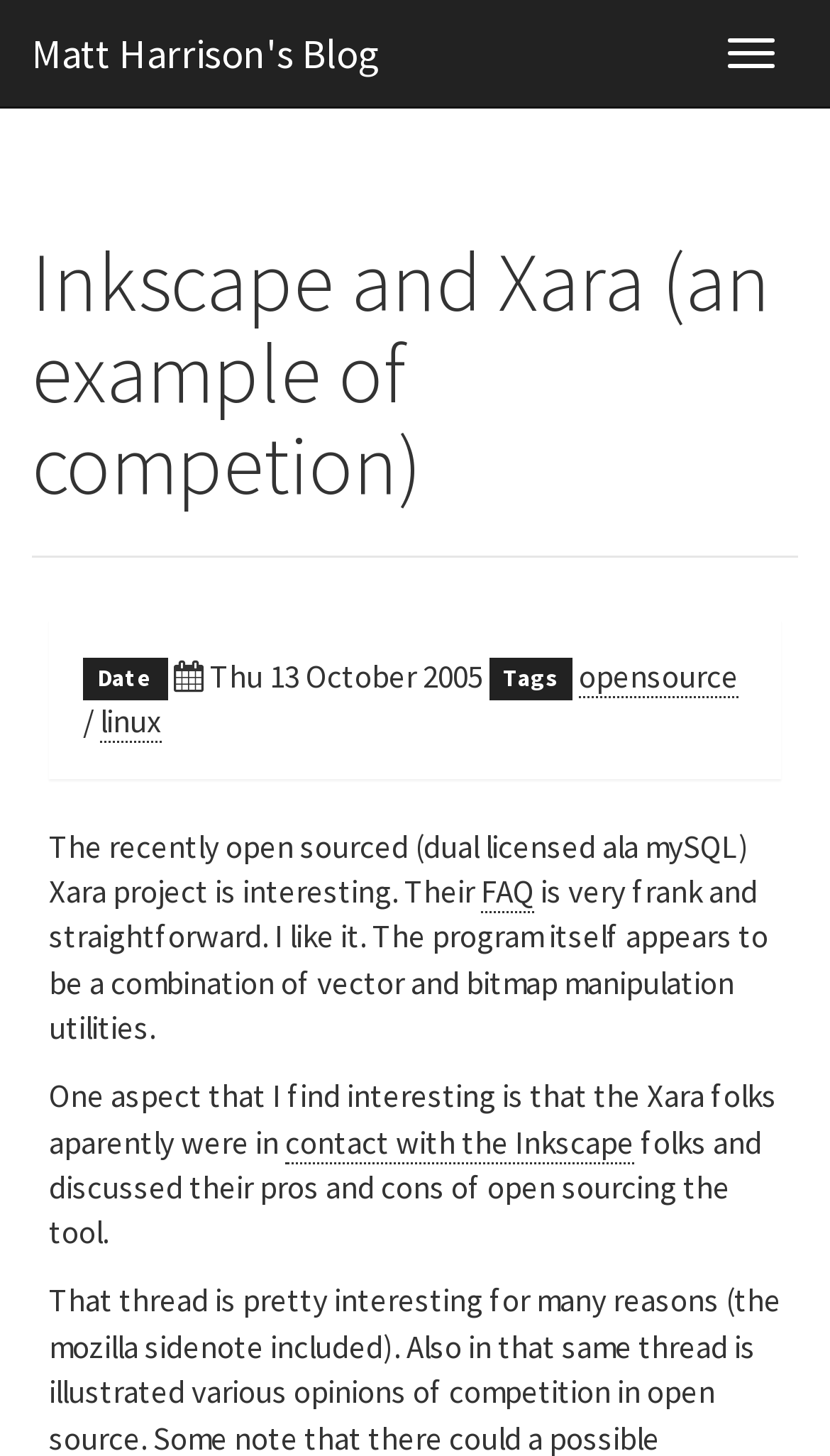Provide a single word or phrase answer to the question: 
What is the date of the blog post?

Thu 13 October 2005